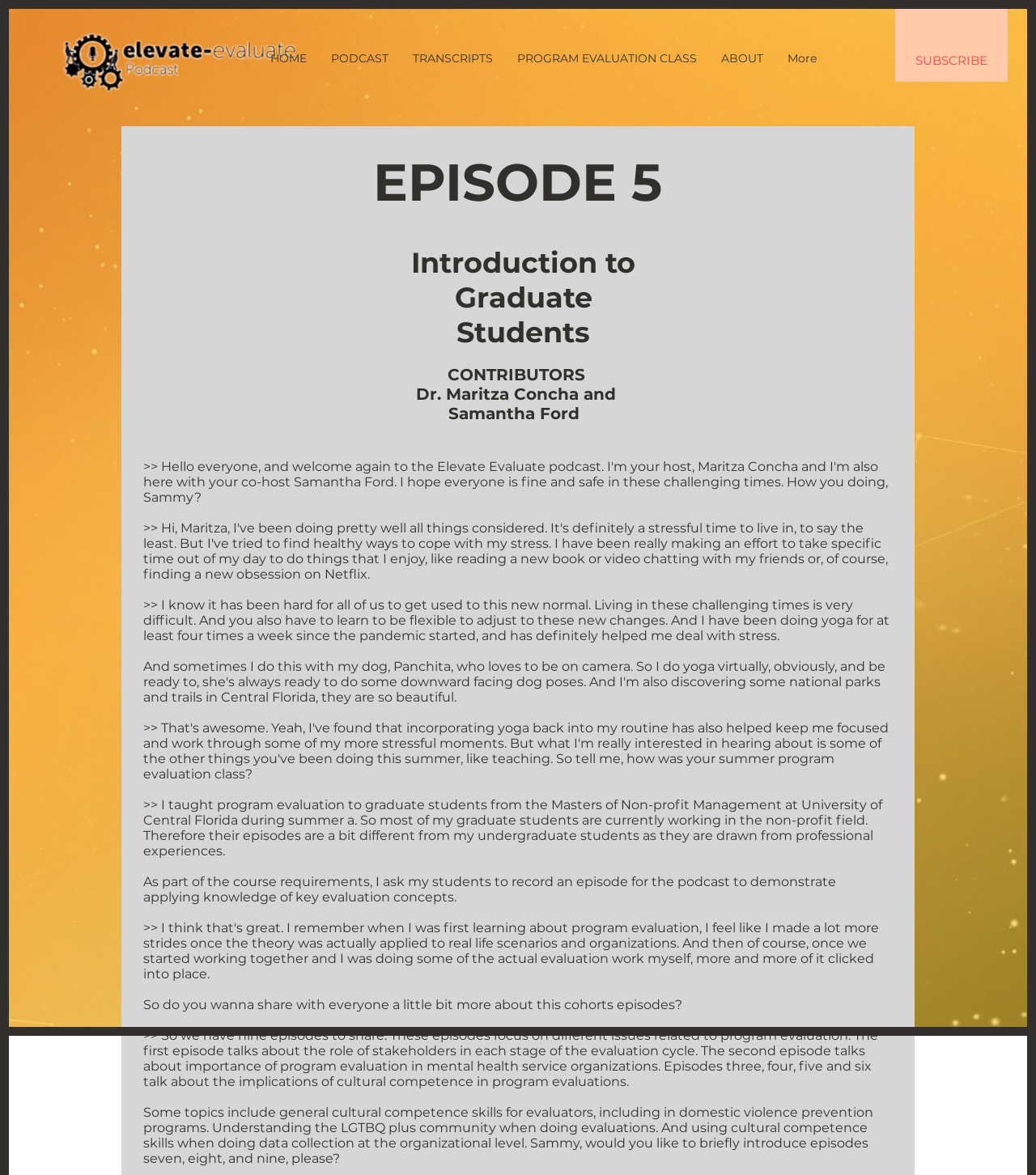Write a detailed summary of the webpage, including text, images, and layout.

The webpage is a transcript page for Episode 5 of the Elevate Evaluate podcast. At the top left corner, there is a logo image. Below the logo, there is a navigation menu with links to different sections of the website, including HOME, PODCAST, TRANSCRIPTS, PROGRAM EVALUATION CLASS, and ABOUT. To the right of the navigation menu, there is a link to SUBSCRIBE.

The main content of the page is divided into sections, with headings that indicate the different parts of the episode. The first heading, "EPISODE 5", is followed by a subheading, "Introduction to Graduate Students". Below this, there is a section with the heading "CONTRIBUTORS", which lists the names of the contributors, Dr. Maritza Concha and Samantha Ford.

The majority of the page is taken up by a transcript of the episode, which is divided into paragraphs of spoken text. The transcript appears to be a conversation between the contributors, discussing topics related to program evaluation, including the role of stakeholders, cultural competence, and data collection. The text is arranged in a single column, with each paragraph separated by a small gap.